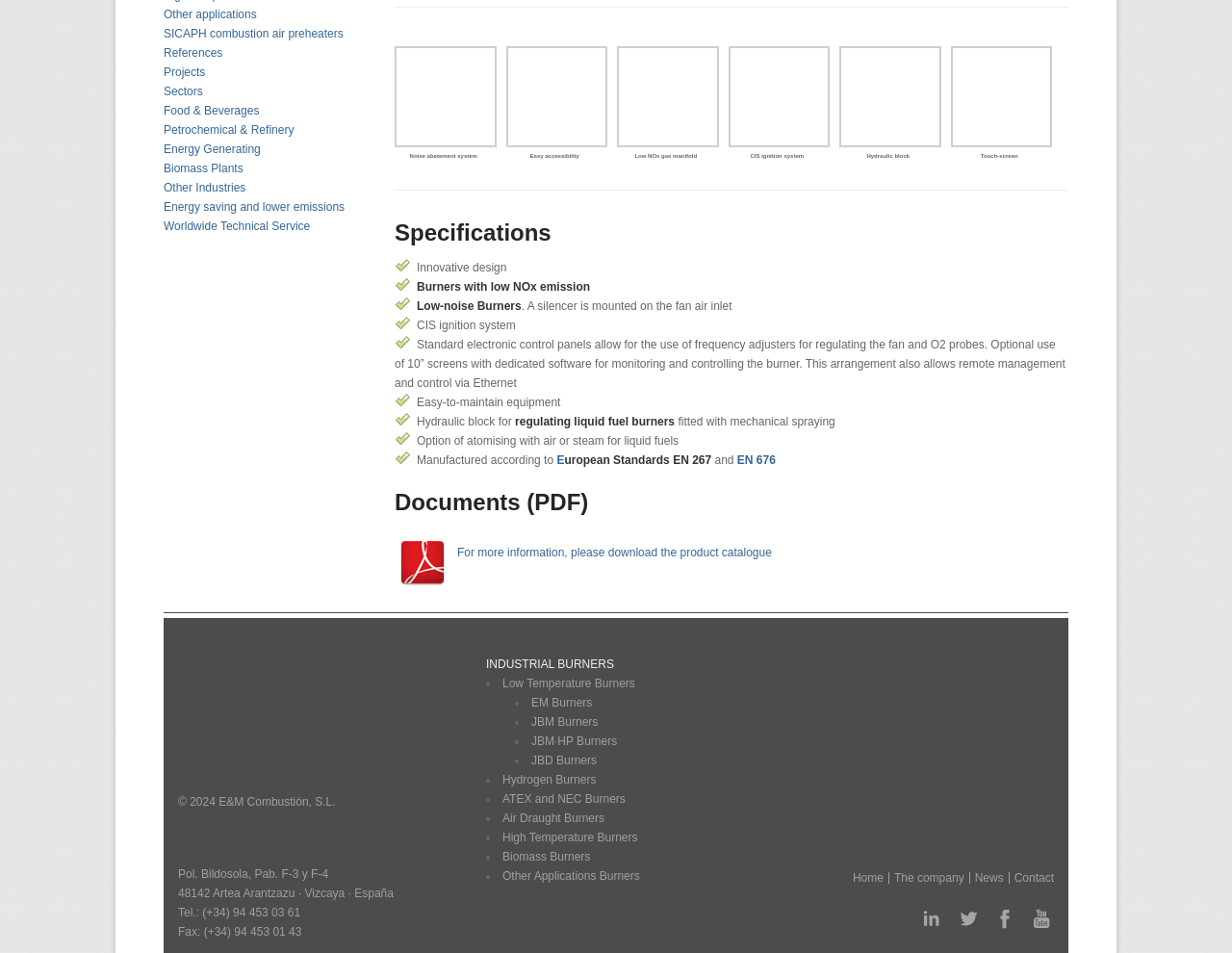What is the feature of the JBM-HP Burners? Using the information from the screenshot, answer with a single word or phrase.

Easy accessibility